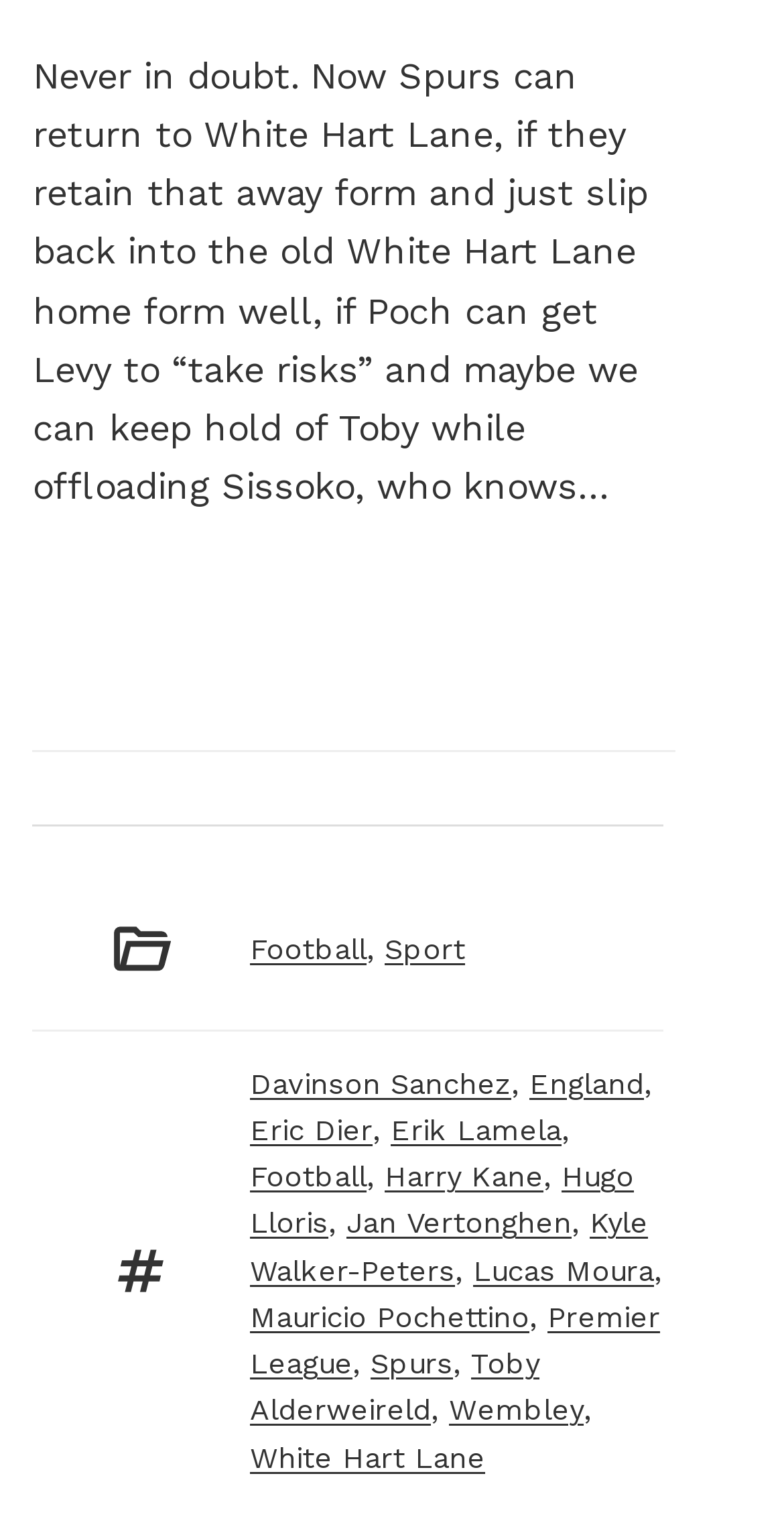What is the name of the football team mentioned in the article?
Answer the question with detailed information derived from the image.

The name of the football team mentioned in the article is 'Spurs', which is a link listed under the tags section, along with other names of football players and teams.